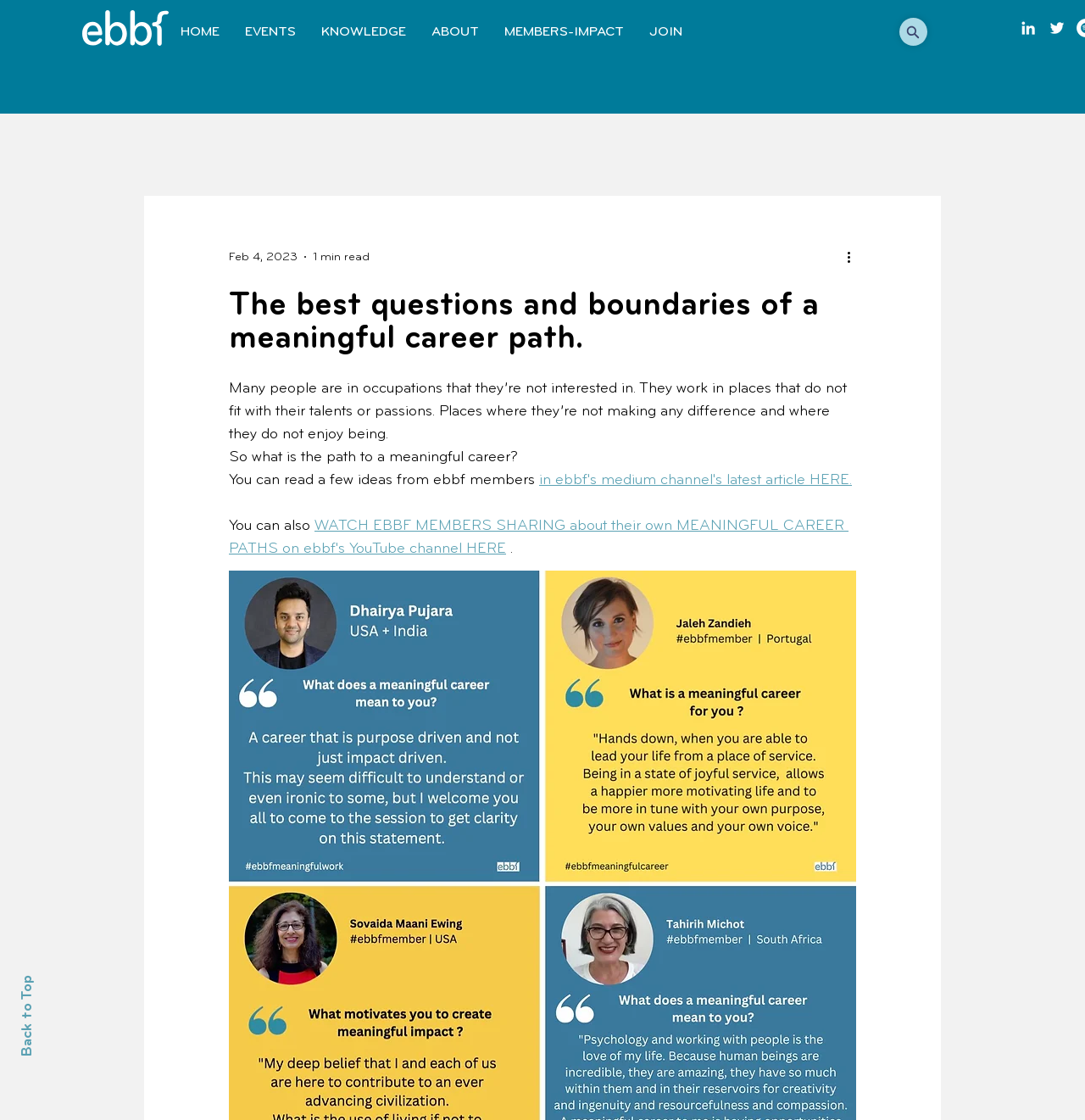Specify the bounding box coordinates of the area that needs to be clicked to achieve the following instruction: "Click on the 'Home' link".

None